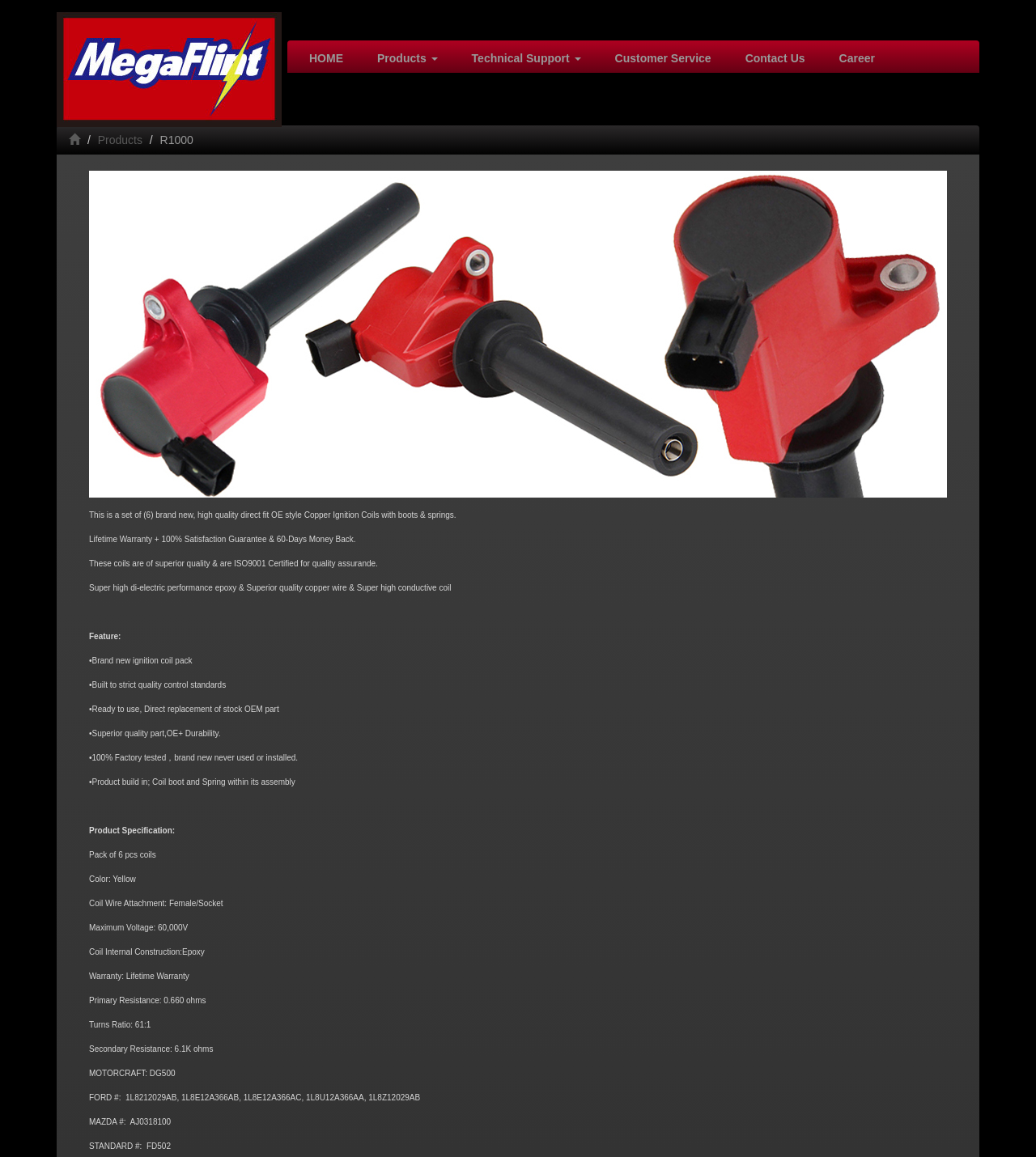Create a detailed narrative of the webpage’s visual and textual elements.

The webpage is about MegaFlint, a product-focused page with a prominent image of the product at the top, taking up most of the width. Below the image, there are six links to different sections of the website, including HOME, Products, Technical Support, Customer Service, Contact Us, and Career.

On the left side of the page, there is a section dedicated to the product R1000, with a smaller image of the product above a block of text describing its features and specifications. The text is divided into sections, including a product description, features, and product specifications. The product description mentions that it is a set of six brand new, high-quality direct fit OE style copper ignition coils with boots and springs, with a lifetime warranty and 100% satisfaction guarantee.

The features section lists several points, including that the coils are built to strict quality control standards, are ready to use, and have superior quality and durability. The product specifications section lists detailed information about the product, including the number of coils, color, coil wire attachment, maximum voltage, and warranty.

There are no other images on the page besides the two mentioned above. The overall layout is organized, with clear headings and concise text, making it easy to navigate and find information about the product.